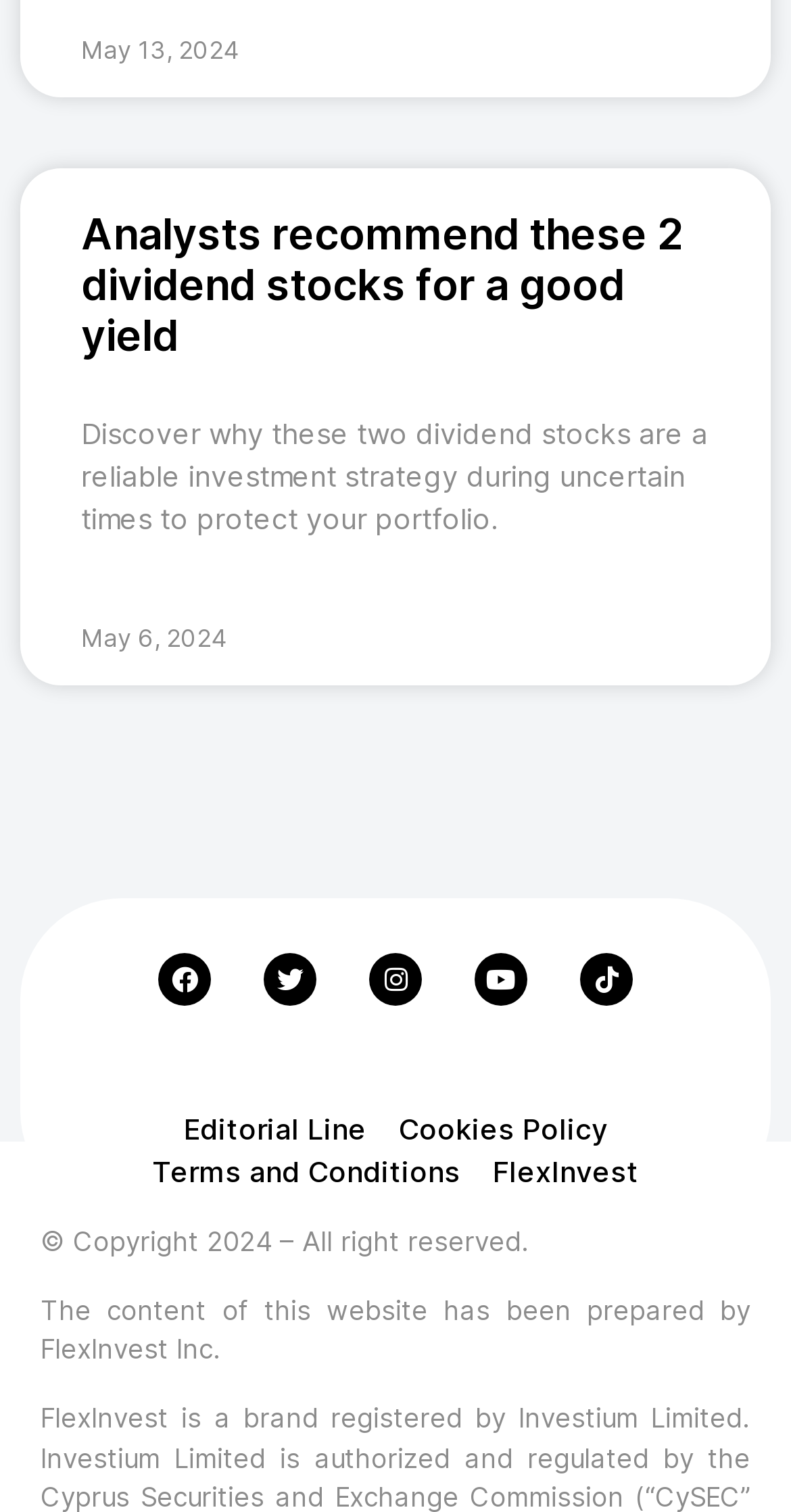Provide a brief response to the question below using one word or phrase:
What is the date of the first article?

May 13, 2024